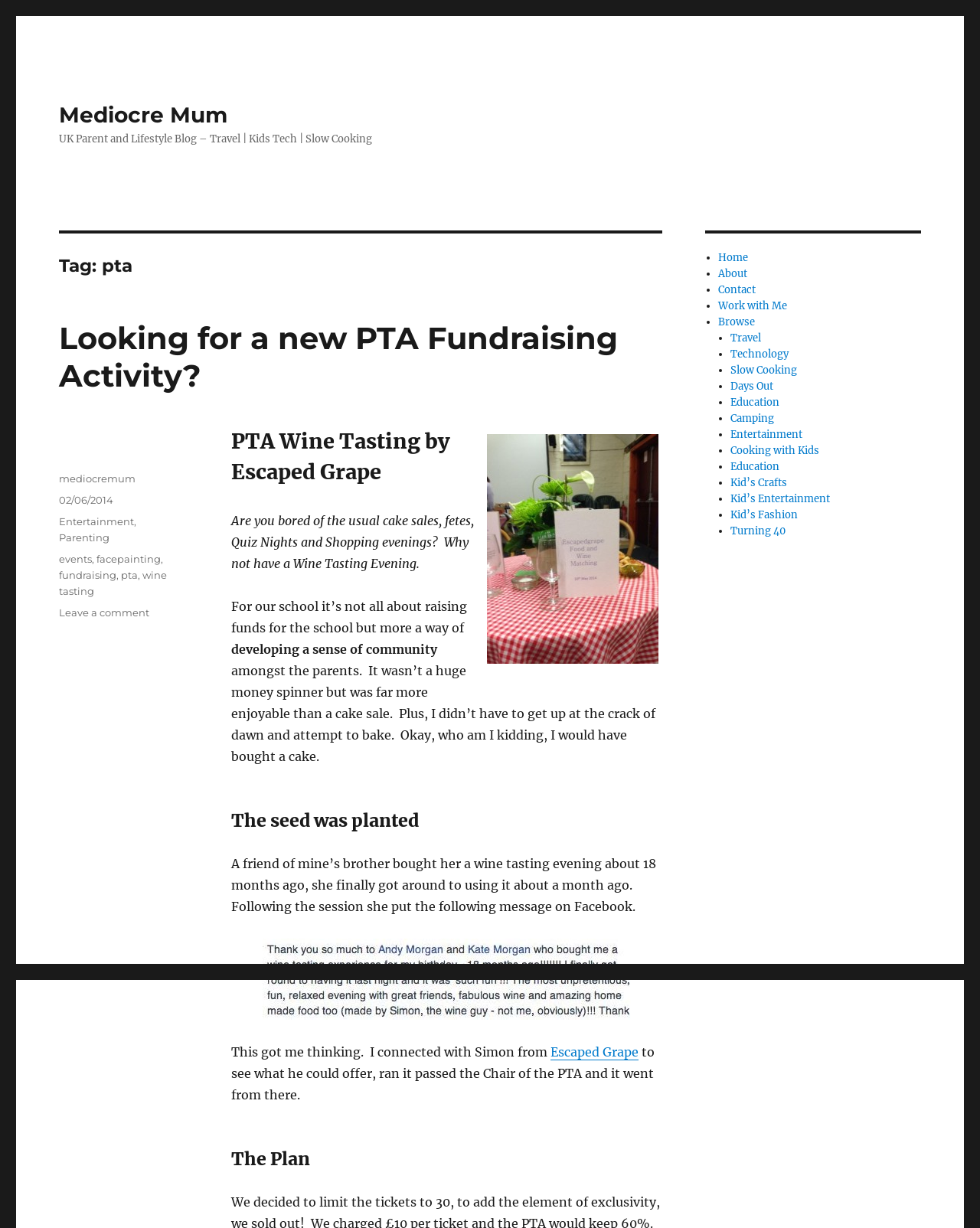By analyzing the image, answer the following question with a detailed response: What is the date of the post?

The date of the post is mentioned in the footer section of the webpage, where it says 'Posted on 02/06/2014'.